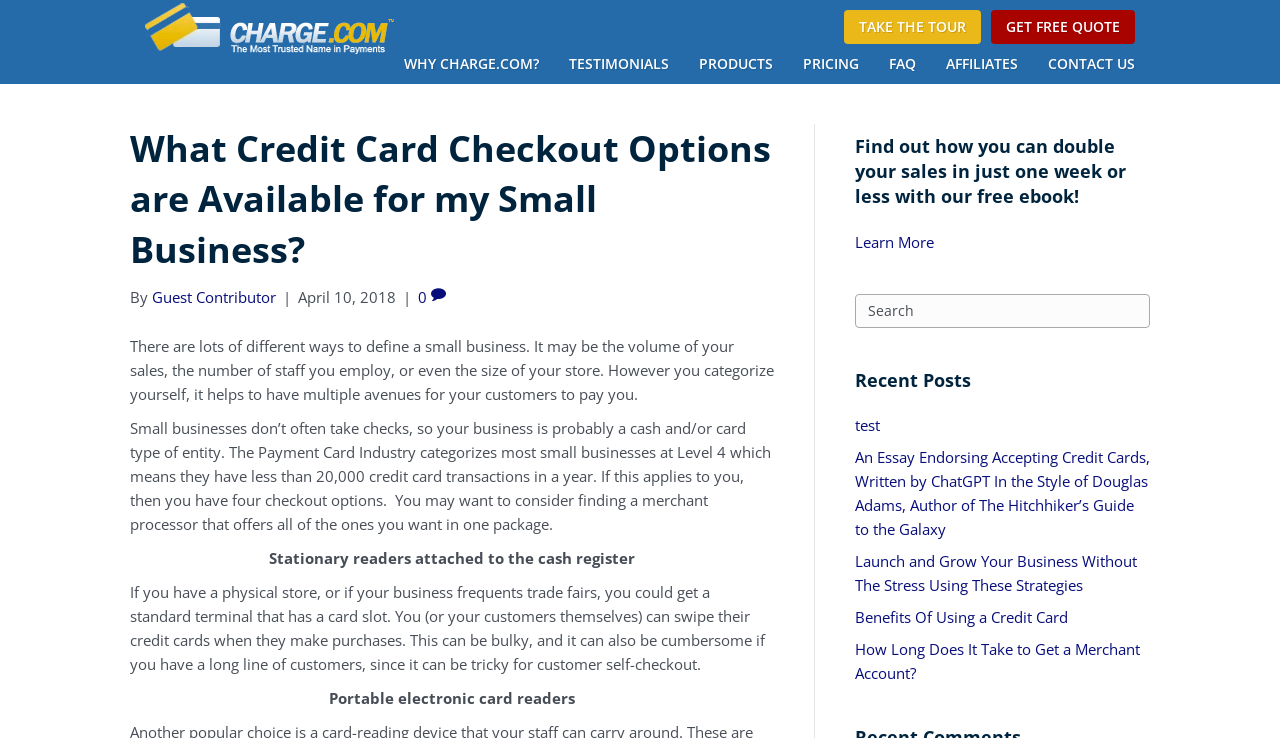Determine the bounding box coordinates in the format (top-left x, top-left y, bottom-right x, bottom-right y). Ensure all values are floating point numbers between 0 and 1. Identify the bounding box of the UI element described by: Take the Tour

[0.659, 0.014, 0.766, 0.06]